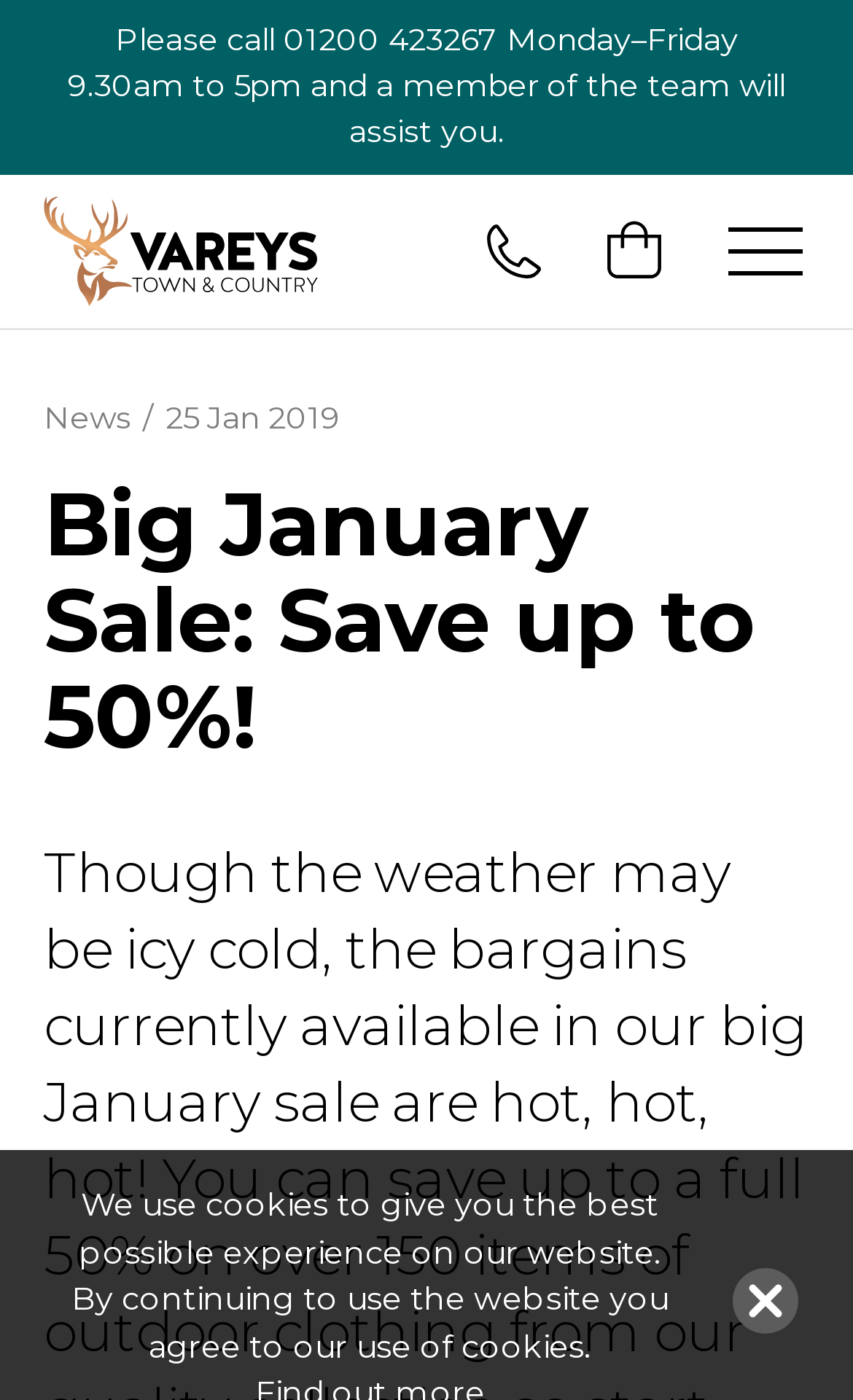Determine the bounding box coordinates for the HTML element mentioned in the following description: "alt="Vareys Town & Country"". The coordinates should be a list of four floats ranging from 0 to 1, represented as [left, top, right, bottom].

[0.051, 0.14, 0.374, 0.218]